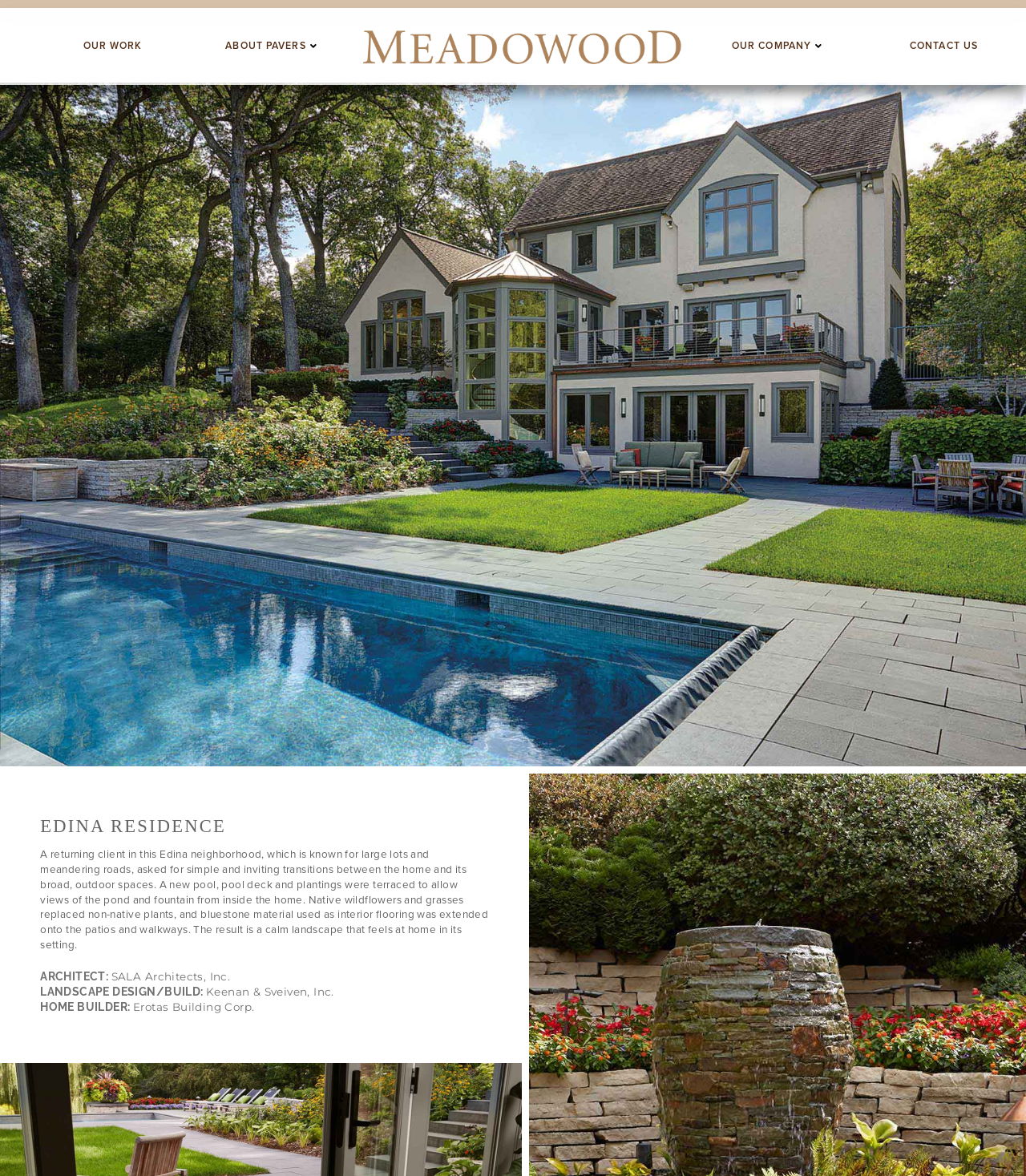Respond to the question below with a single word or phrase: What is the name of the architecture firm involved in this project?

SALA Architects, Inc.